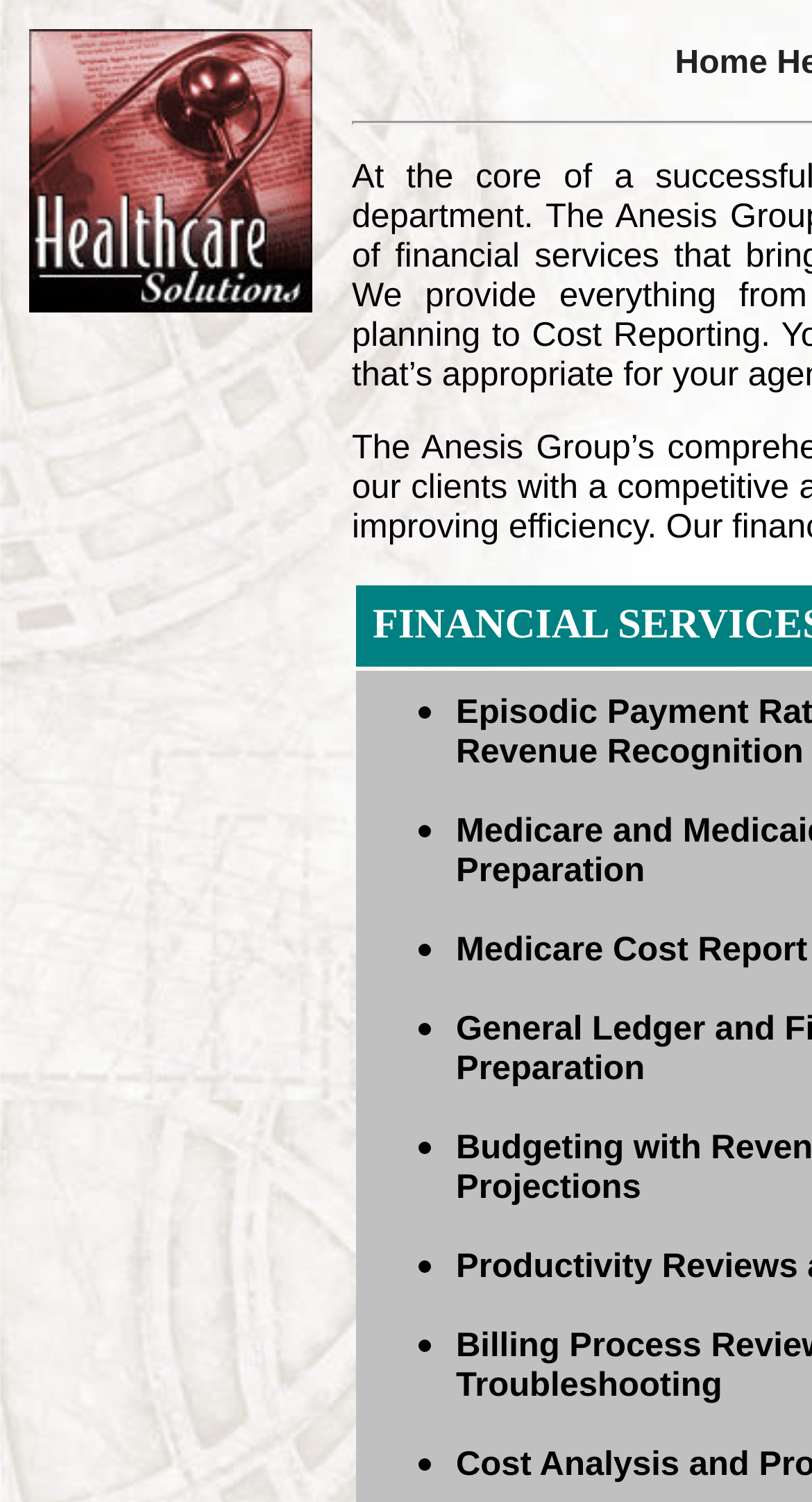What is the position of the image on the page?
Using the image, respond with a single word or phrase.

Top-left